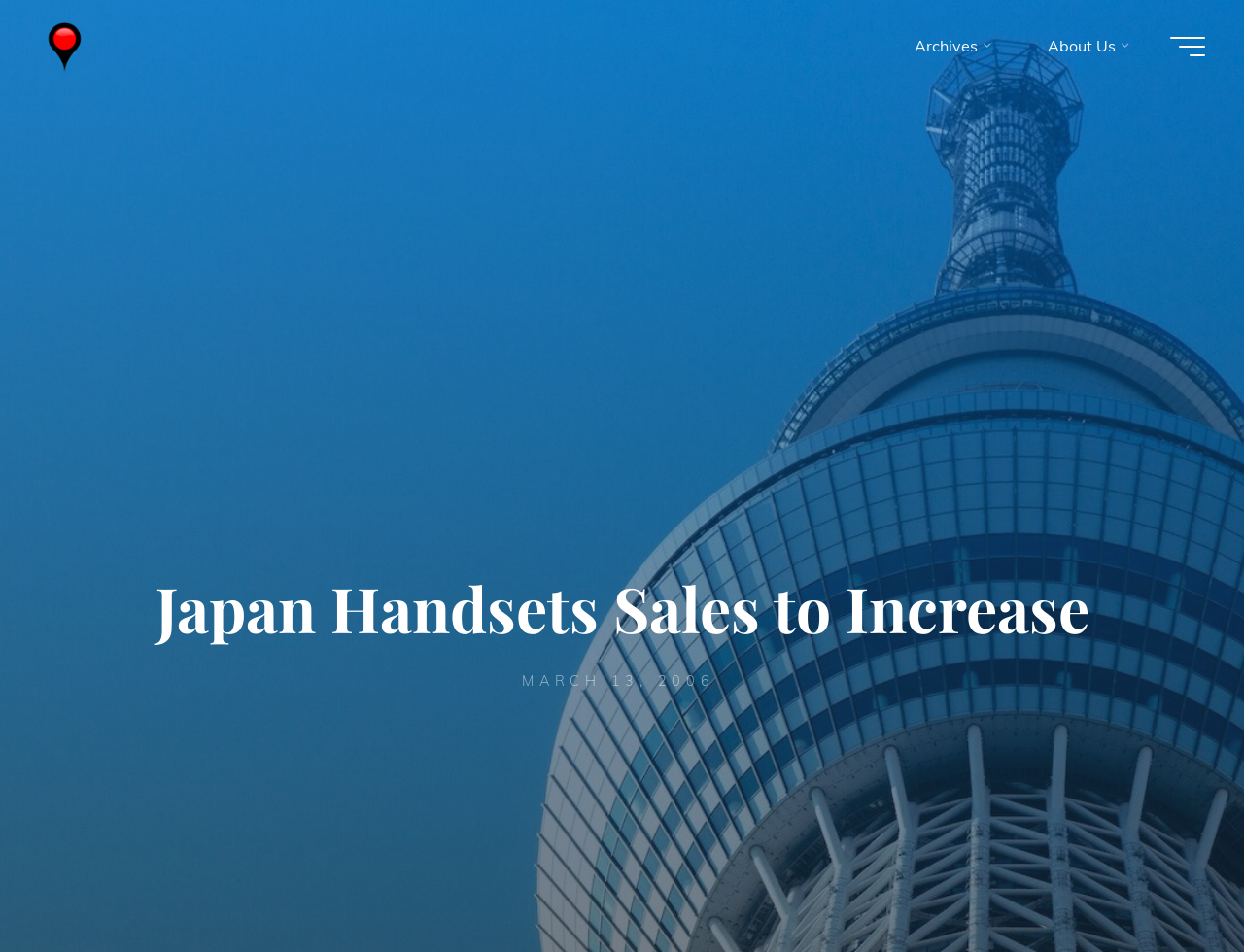What is the purpose of the button at the top right?
Using the visual information from the image, give a one-word or short-phrase answer.

Main menu